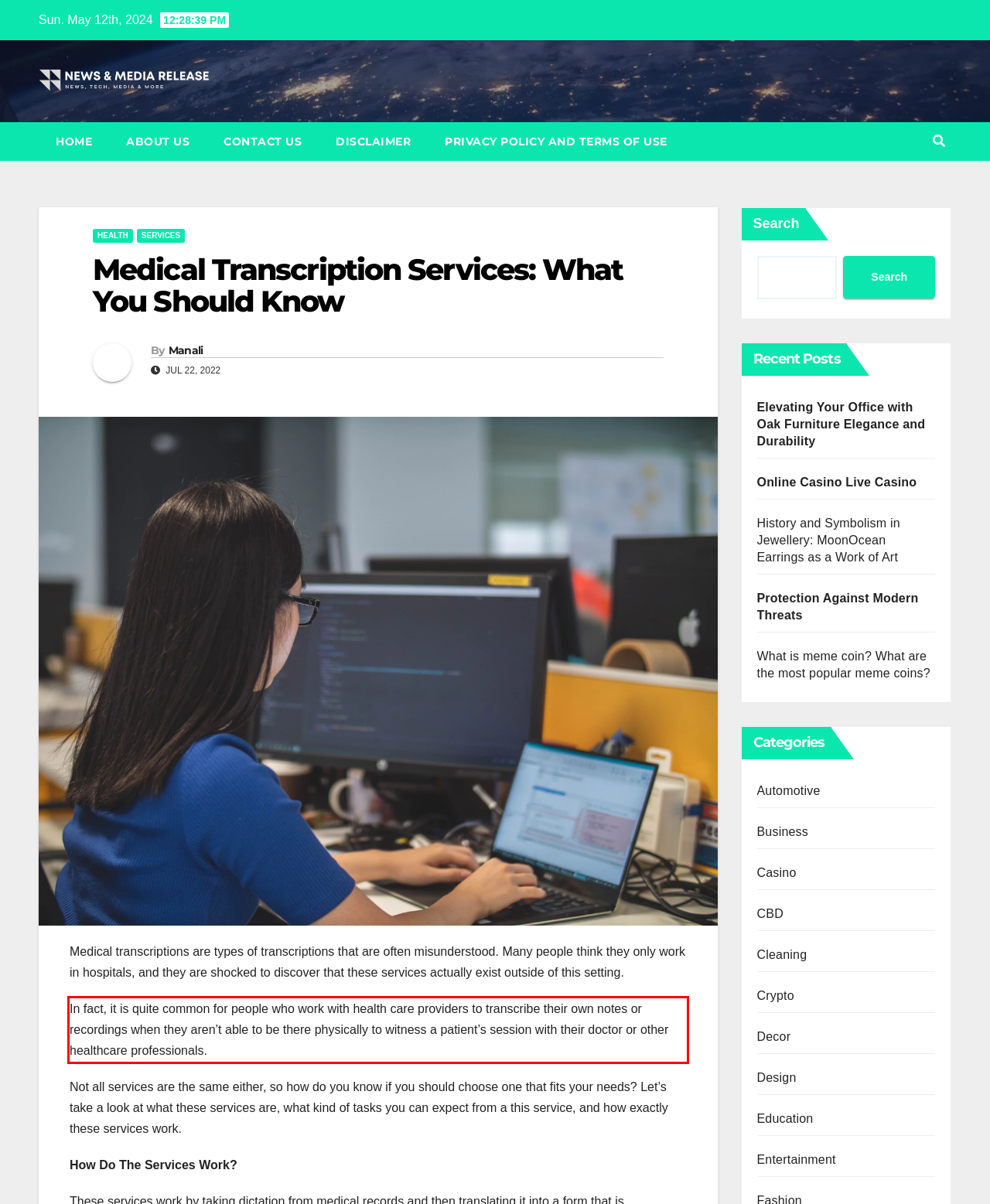You are given a screenshot with a red rectangle. Identify and extract the text within this red bounding box using OCR.

In fact, it is quite common for people who work with health care providers to transcribe their own notes or recordings when they aren’t able to be there physically to witness a patient’s session with their doctor or other healthcare professionals.